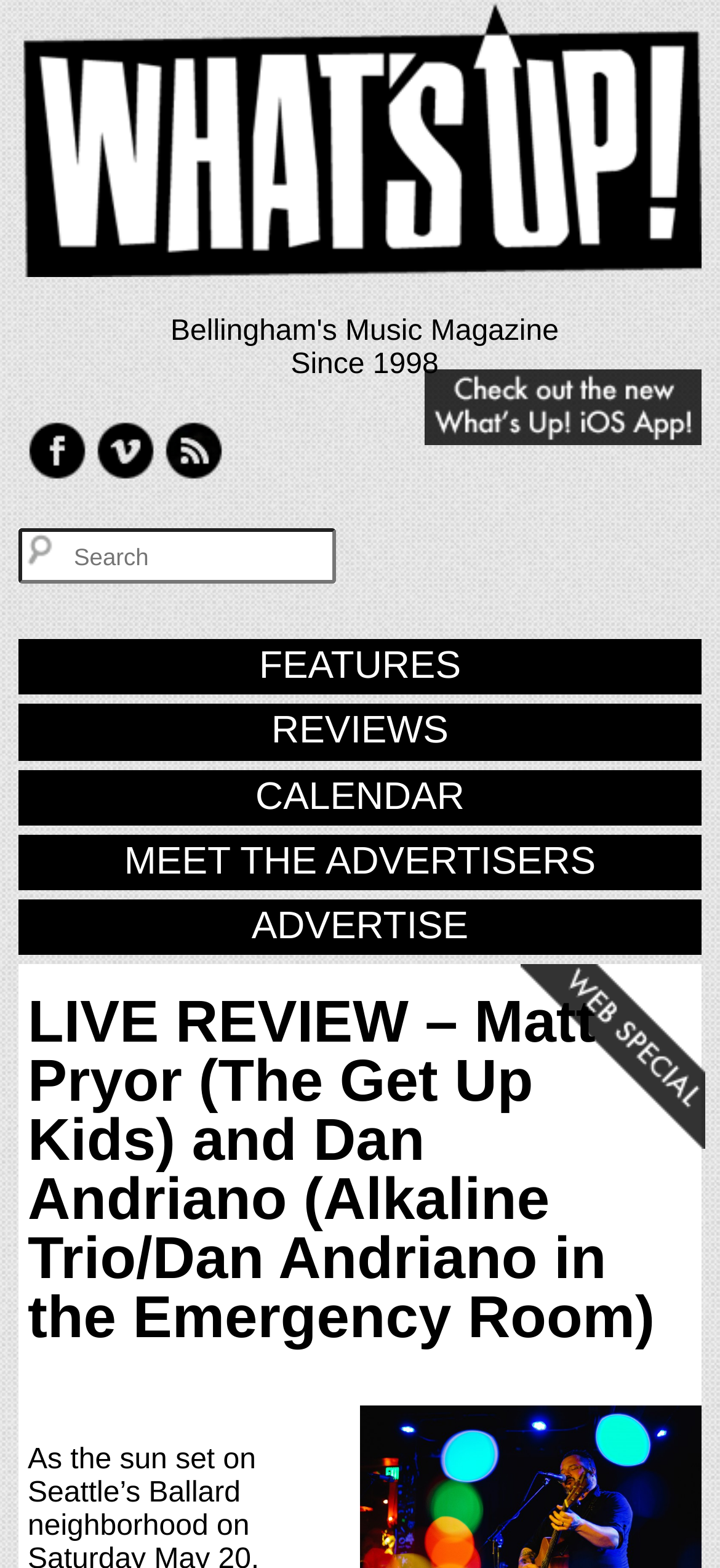From the image, can you give a detailed response to the question below:
What is the purpose of the textbox?

I determined the answer by looking at the textbox and its label, which says 'Search', indicating that the textbox is used for searching purposes.